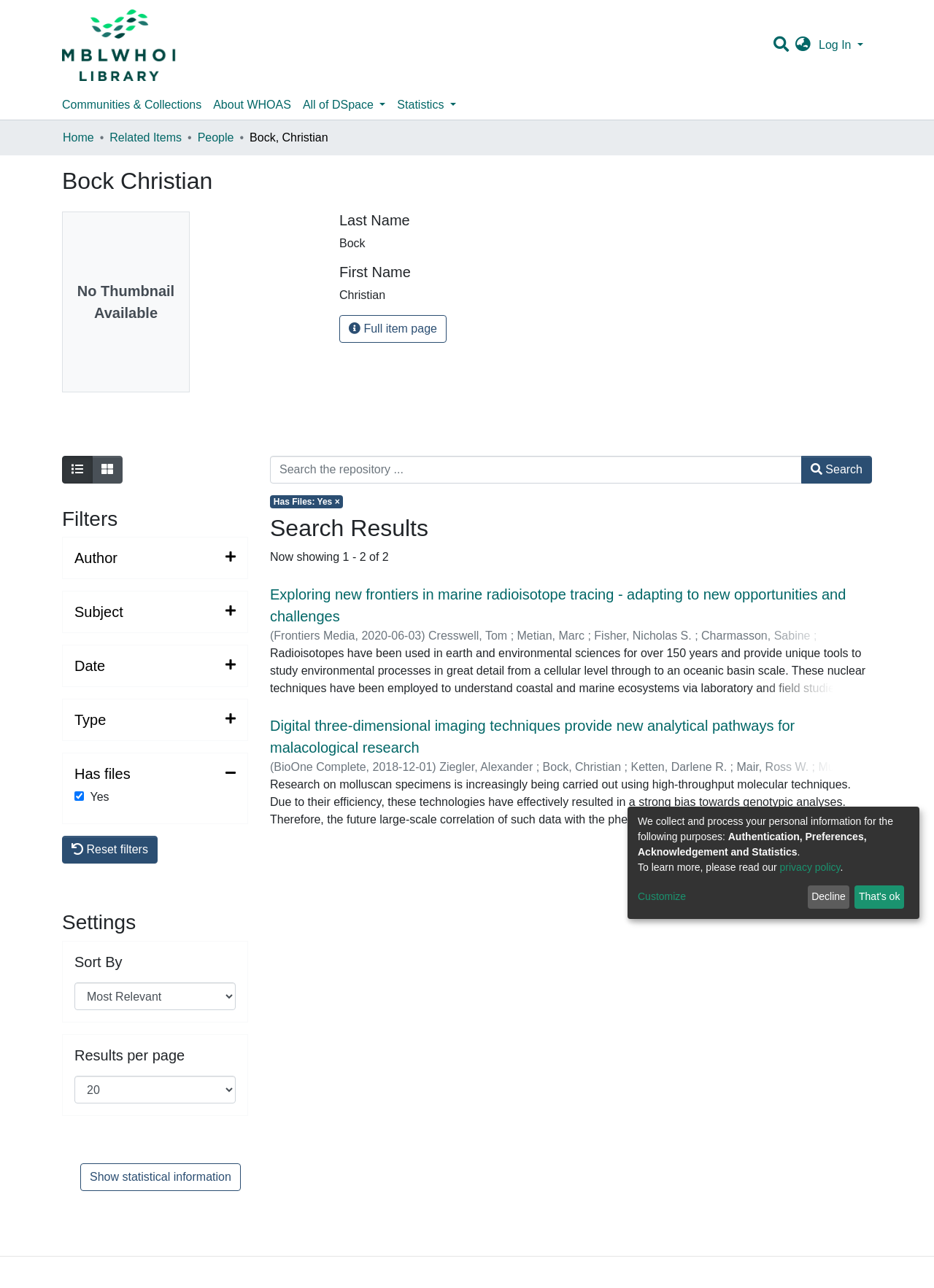Can you pinpoint the bounding box coordinates for the clickable element required for this instruction: "Search the repository"? The coordinates should be four float numbers between 0 and 1, i.e., [left, top, right, bottom].

[0.823, 0.024, 0.846, 0.045]